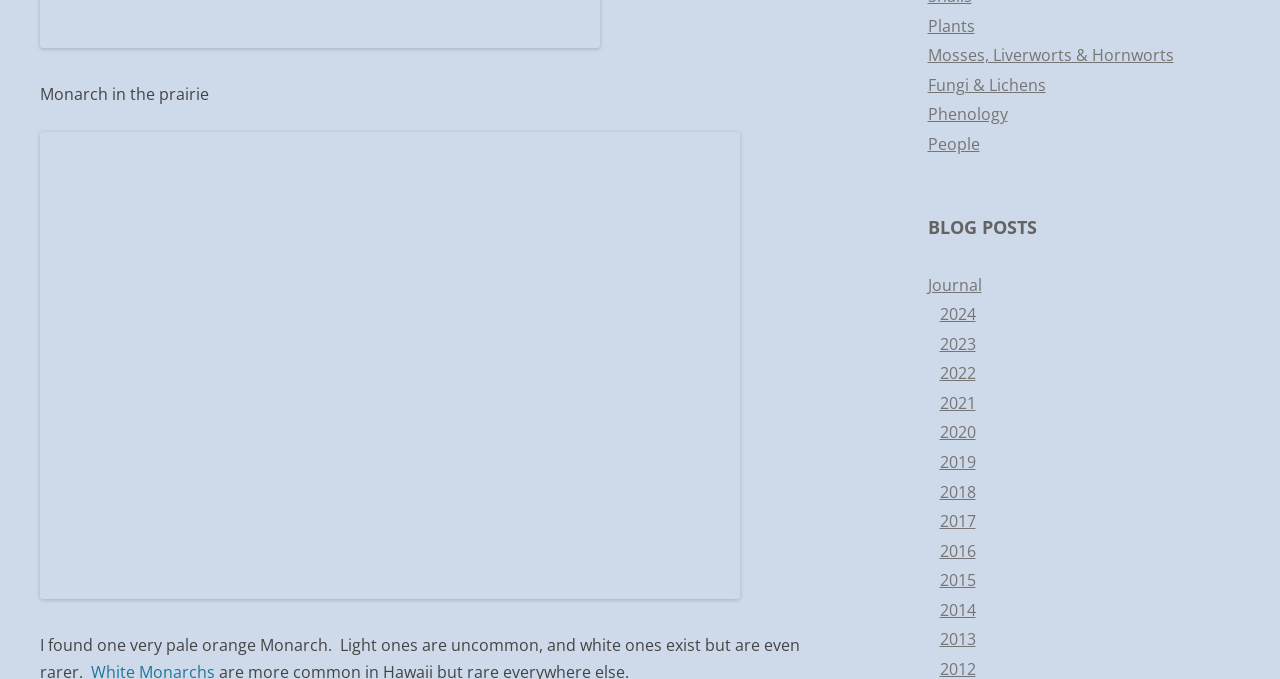Kindly determine the bounding box coordinates for the clickable area to achieve the given instruction: "read Journal".

[0.725, 0.403, 0.767, 0.436]